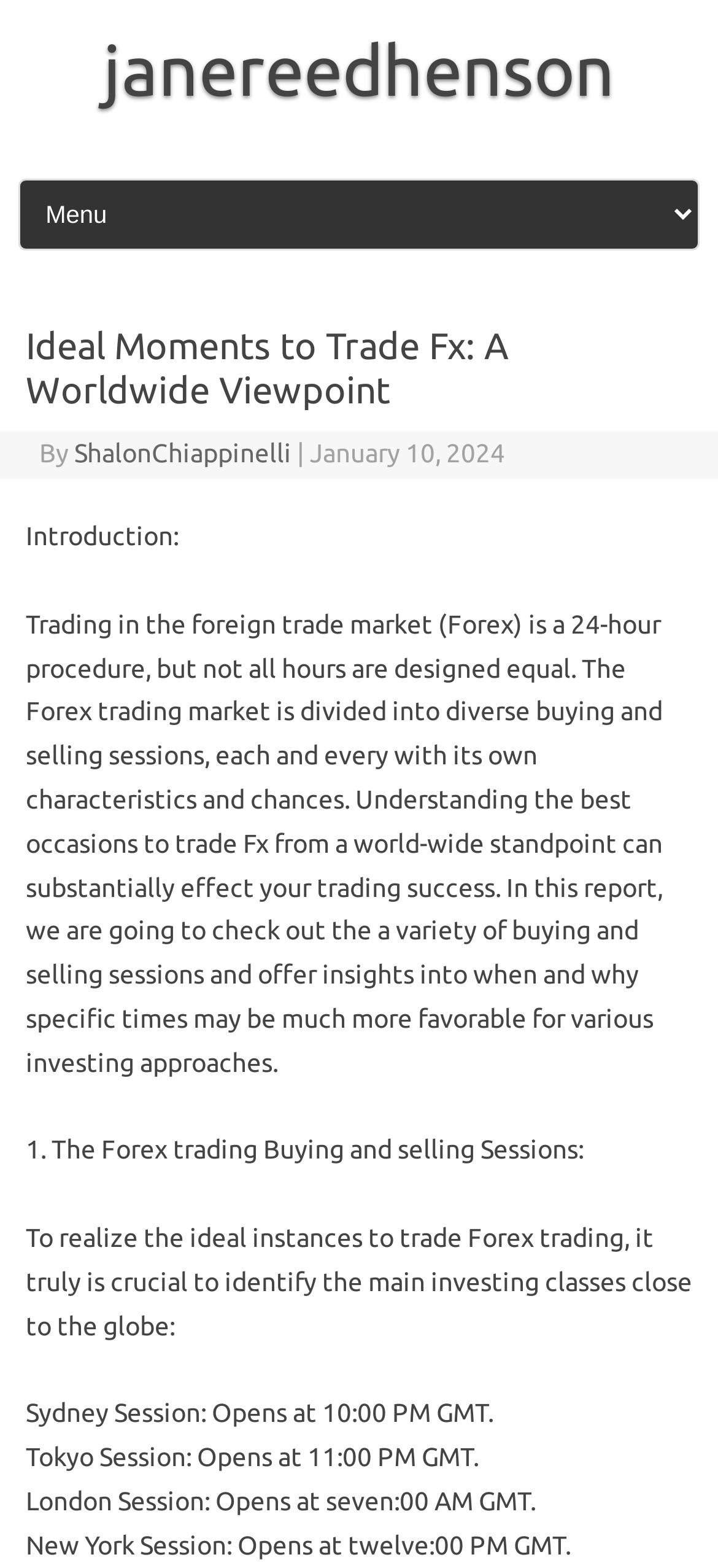Find the bounding box of the web element that fits this description: "ShalonChiappinelli".

[0.103, 0.28, 0.406, 0.299]